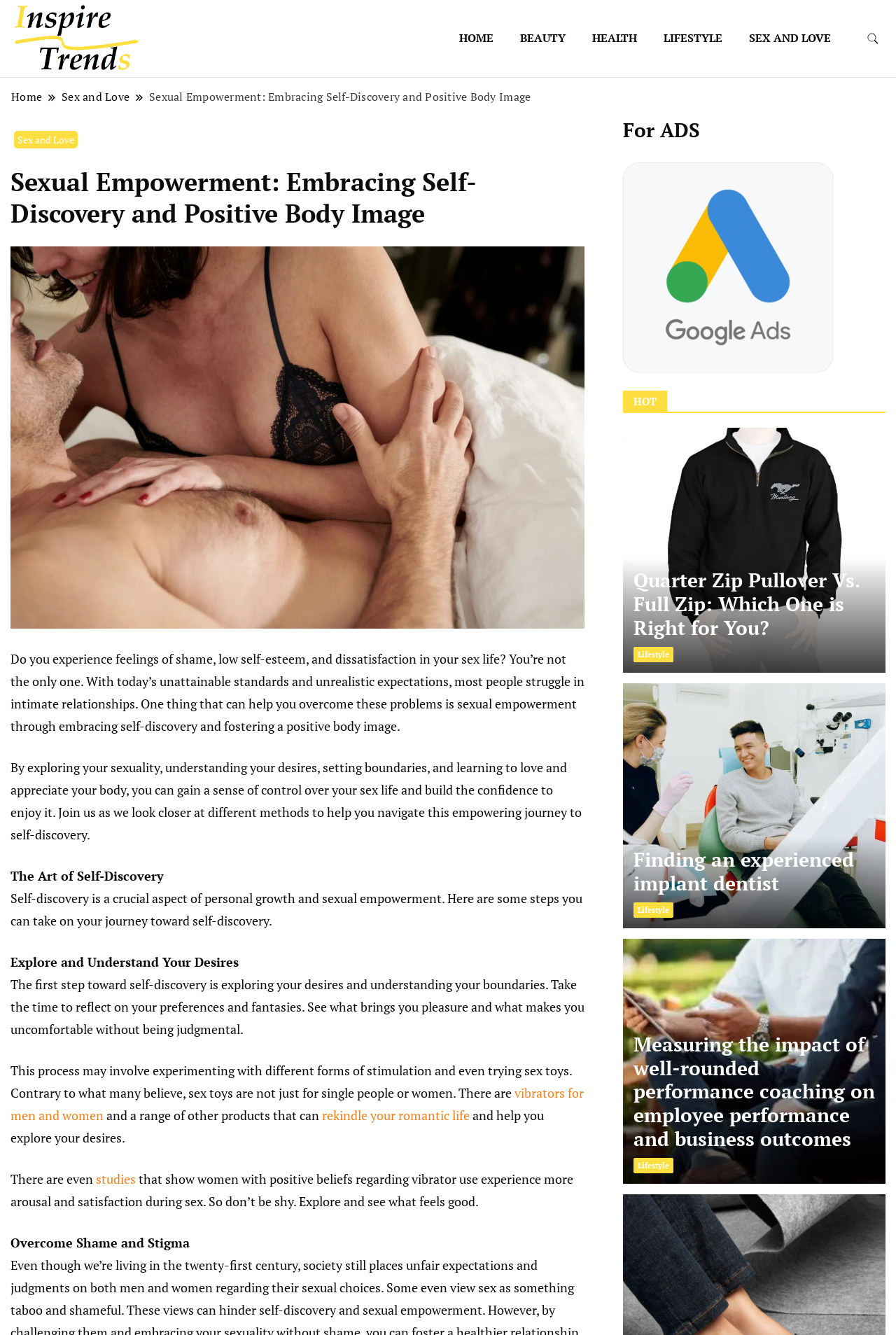Offer a meticulous description of the webpage's structure and content.

This webpage is about sexual empowerment, self-discovery, and positive body image. At the top left corner, there is a logo of Inspire Trends, a website that focuses on various topics including beauty, health, lifestyle, and sex and love. Below the logo, there is a navigation menu with links to different sections of the website, including home, beauty, health, lifestyle, and sex and love.

The main content of the webpage is an article about sexual empowerment through self-discovery and positive body image. The article starts with a question about feelings of shame, low self-esteem, and dissatisfaction in one's sex life, and then explains how sexual empowerment can help overcome these problems. The article is divided into sections, including "The Art of Self-Discovery", "Explore and Understand Your Desires", and "Overcome Shame and Stigma".

Throughout the article, there are links to related topics, such as vibrators for men and women, and studies on the benefits of vibrator use. The article also includes a call to action, encouraging readers to explore their desires and overcome shame and stigma.

On the right side of the webpage, there are several headings and links to other articles, including "Quarter Zip Pullover Vs. Full Zip: Which One is Right for You?", "Finding an experienced implant dentist", and "Measuring the impact of well-rounded performance coaching on employee performance and business outcomes". These articles appear to be unrelated to the main topic of sexual empowerment, but are likely part of the website's lifestyle section.